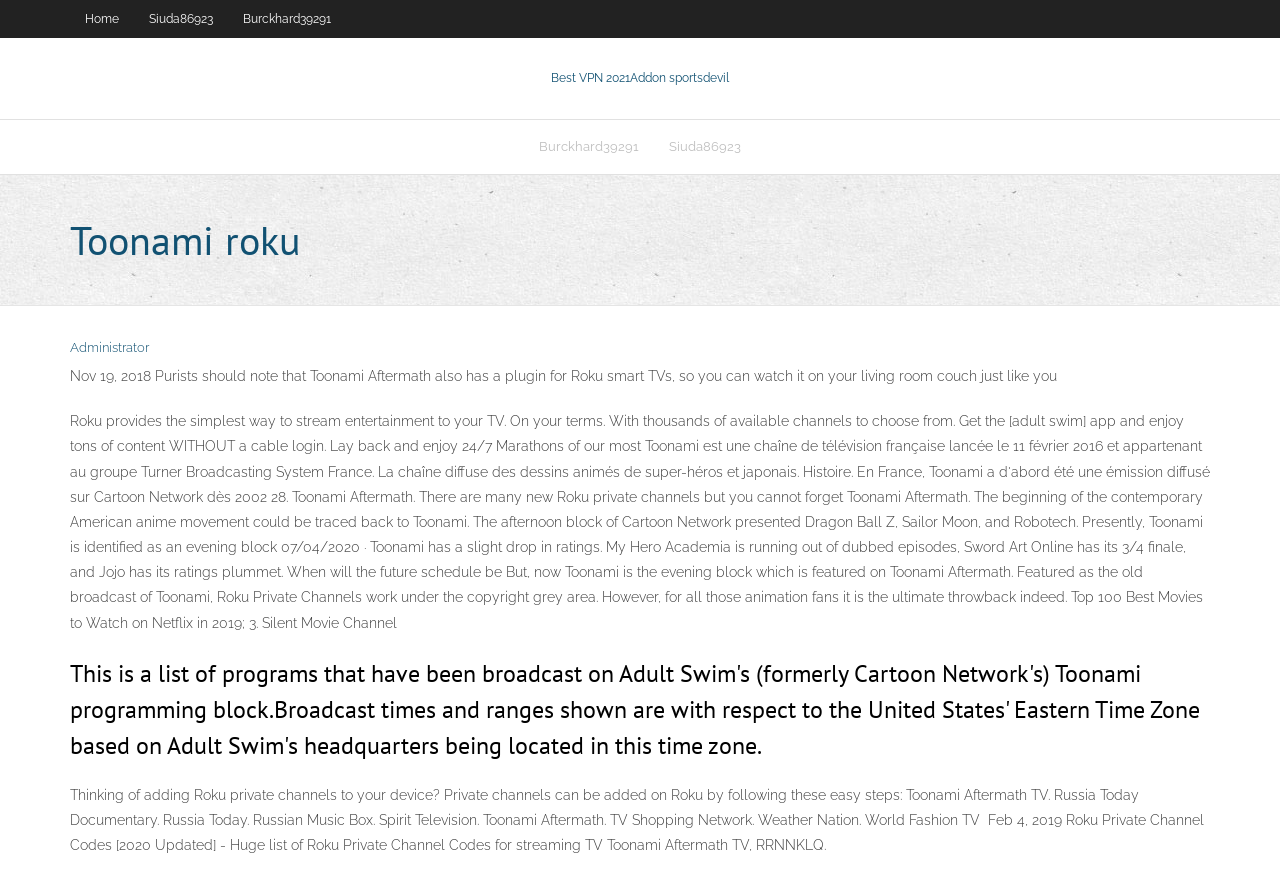Respond to the following query with just one word or a short phrase: 
How many links are in the top navigation bar?

3